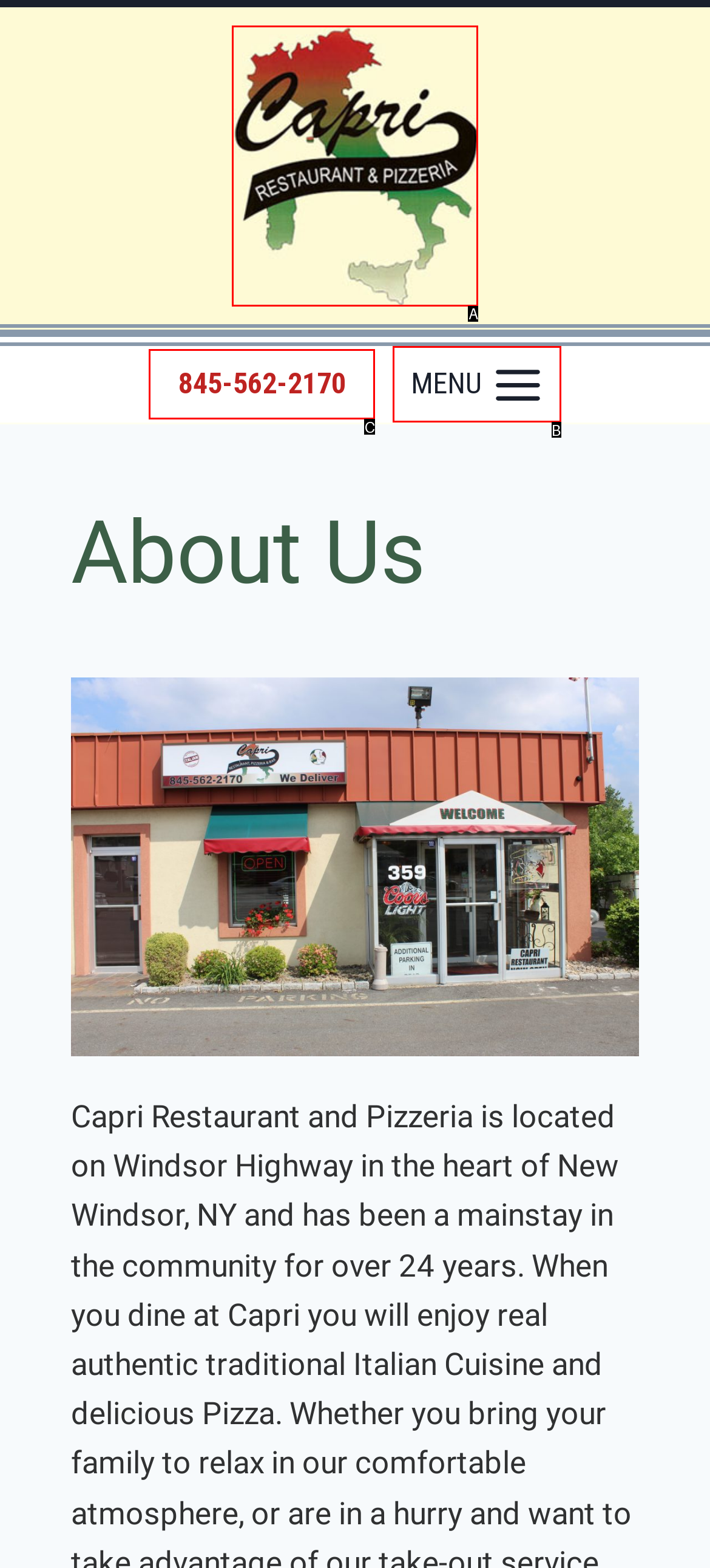Tell me which option best matches the description: MENU Toggle Menu
Answer with the option's letter from the given choices directly.

B